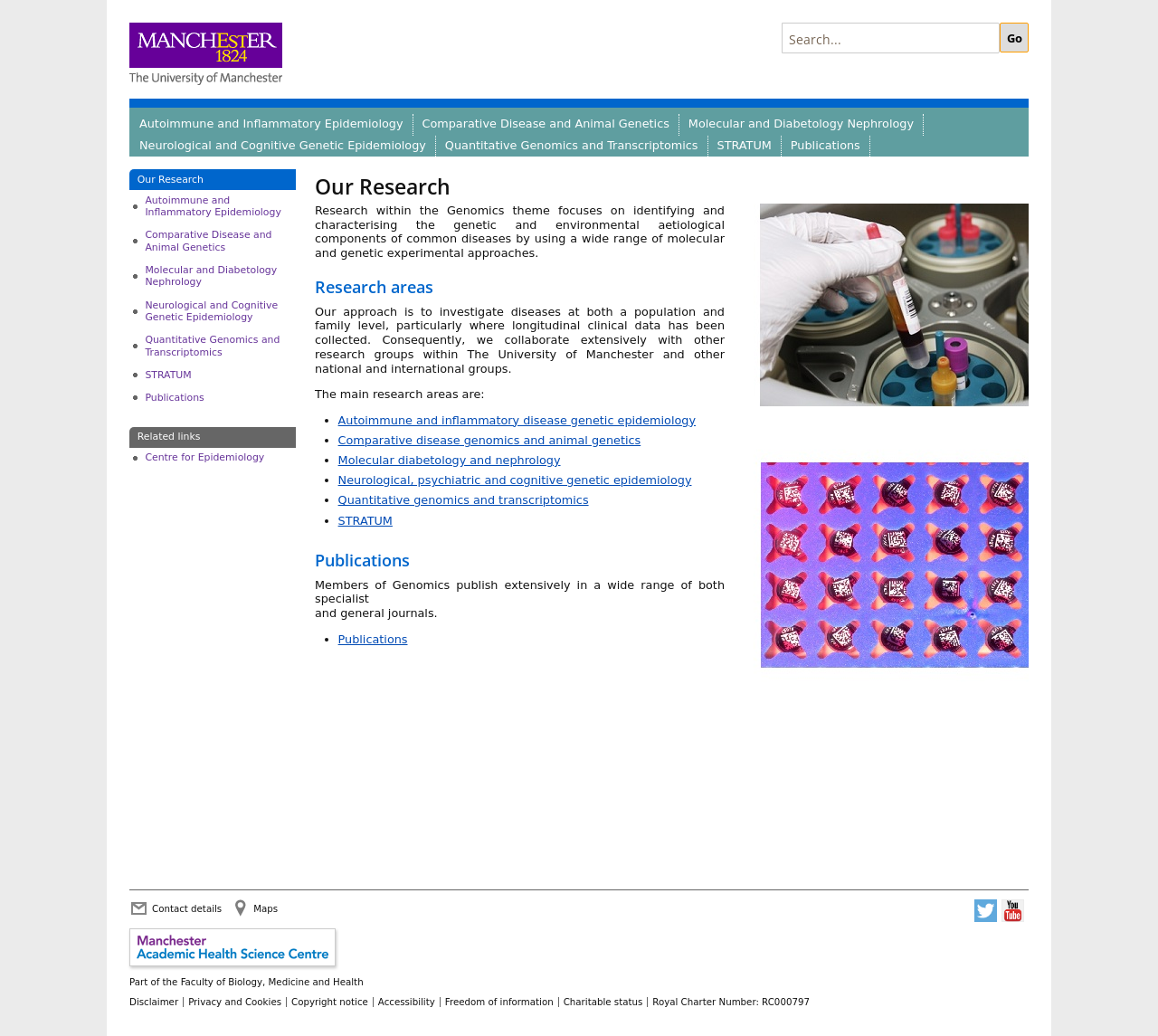Produce an extensive caption that describes everything on the webpage.

The webpage is about the research department of the University of Manchester, specifically the Genomics theme. At the top, there is a University of Manchester logo and a search bar with a "Go" button. Below the search bar, there are several links to different research areas, including Autoimmune and Inflammatory Epidemiology, Comparative Disease and Animal Genetics, and Molecular and Diabetology Nephrology.

The main content of the page is divided into three sections: Our Research, Research areas, and Publications. The Our Research section provides an overview of the research focus, which is to identify and characterize the genetic and environmental components of common diseases. The Research areas section lists the main research areas, including autoimmune and inflammatory disease genetic epidemiology, comparative disease genomics and animal genetics, and molecular diabetology and nephrology. Each research area is accompanied by a brief description.

The Publications section mentions that members of Genomics publish extensively in various journals. There is also a link to publications.

At the bottom of the page, there are several links to social media platforms, contact details, maps, and other university-related information, such as the Faculty of Biology, Medicine and Health, disclaimer, privacy and cookies, and copyright notice.